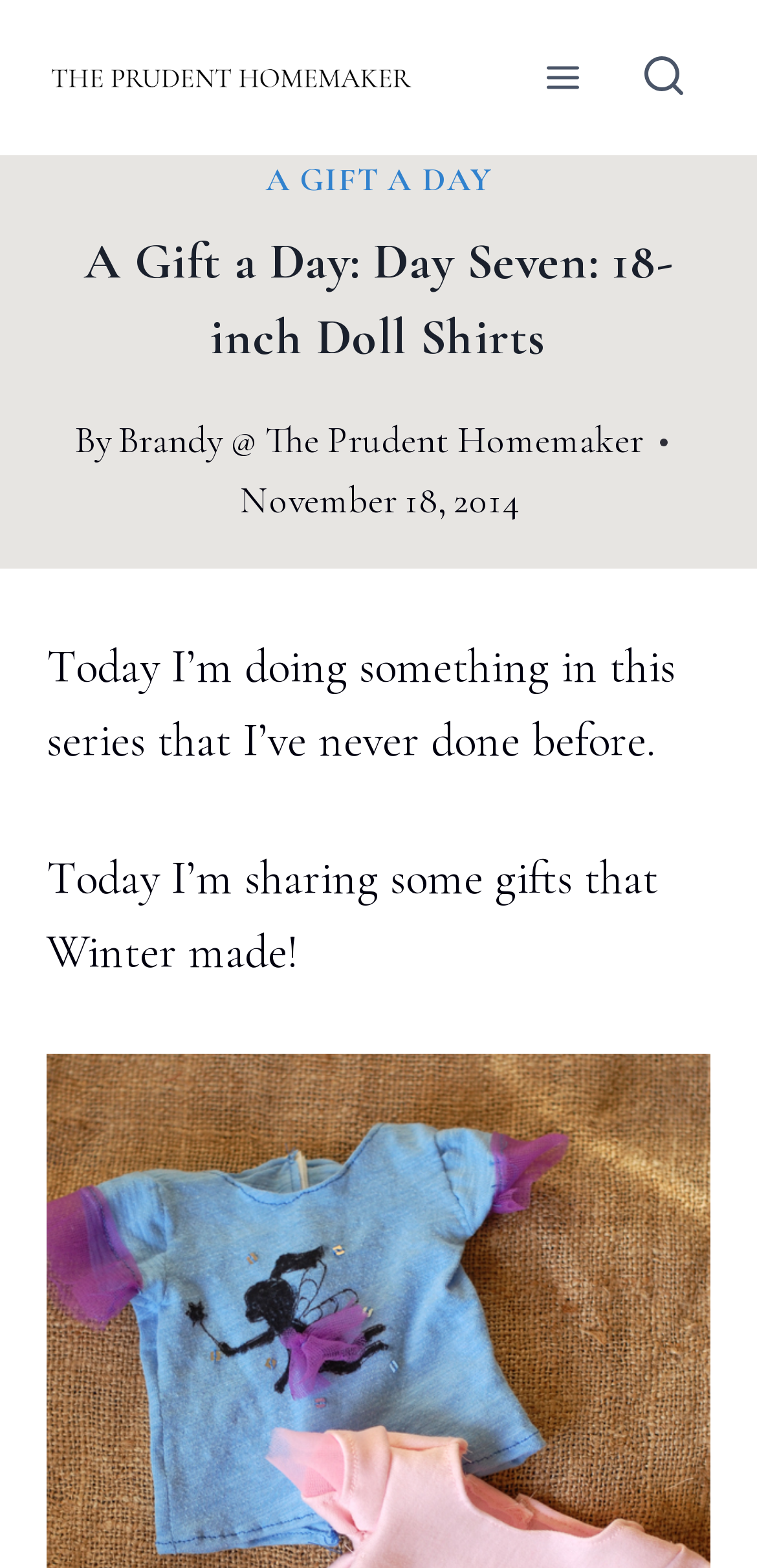What is the purpose of the button at the bottom?
Provide a detailed and extensive answer to the question.

The purpose of the button at the bottom is to scroll to the top of the page, as indicated by the button's text 'Scroll to top'.